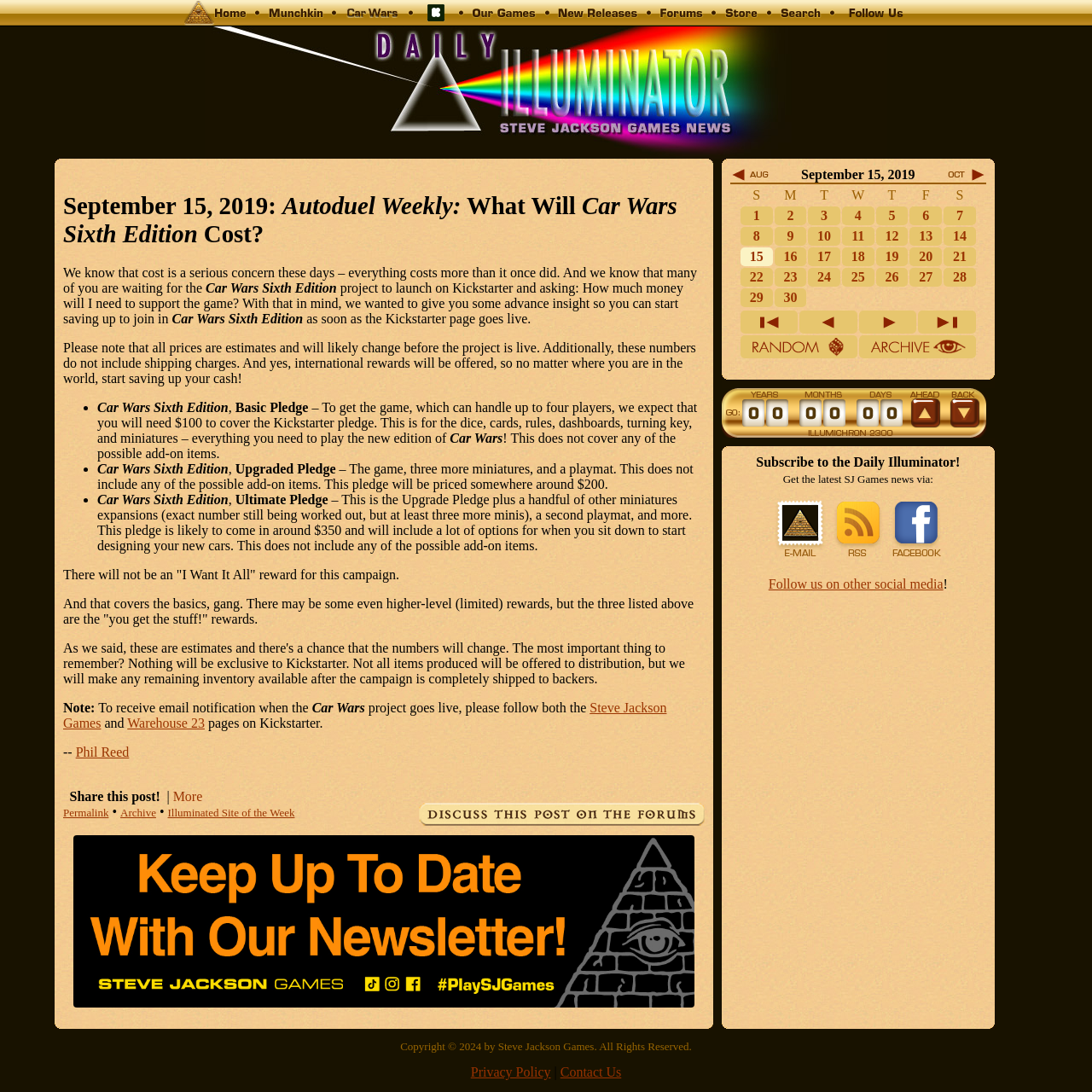Please locate the bounding box coordinates of the element that should be clicked to achieve the given instruction: "Go to the 'Car Wars' page".

[0.314, 0.012, 0.367, 0.026]